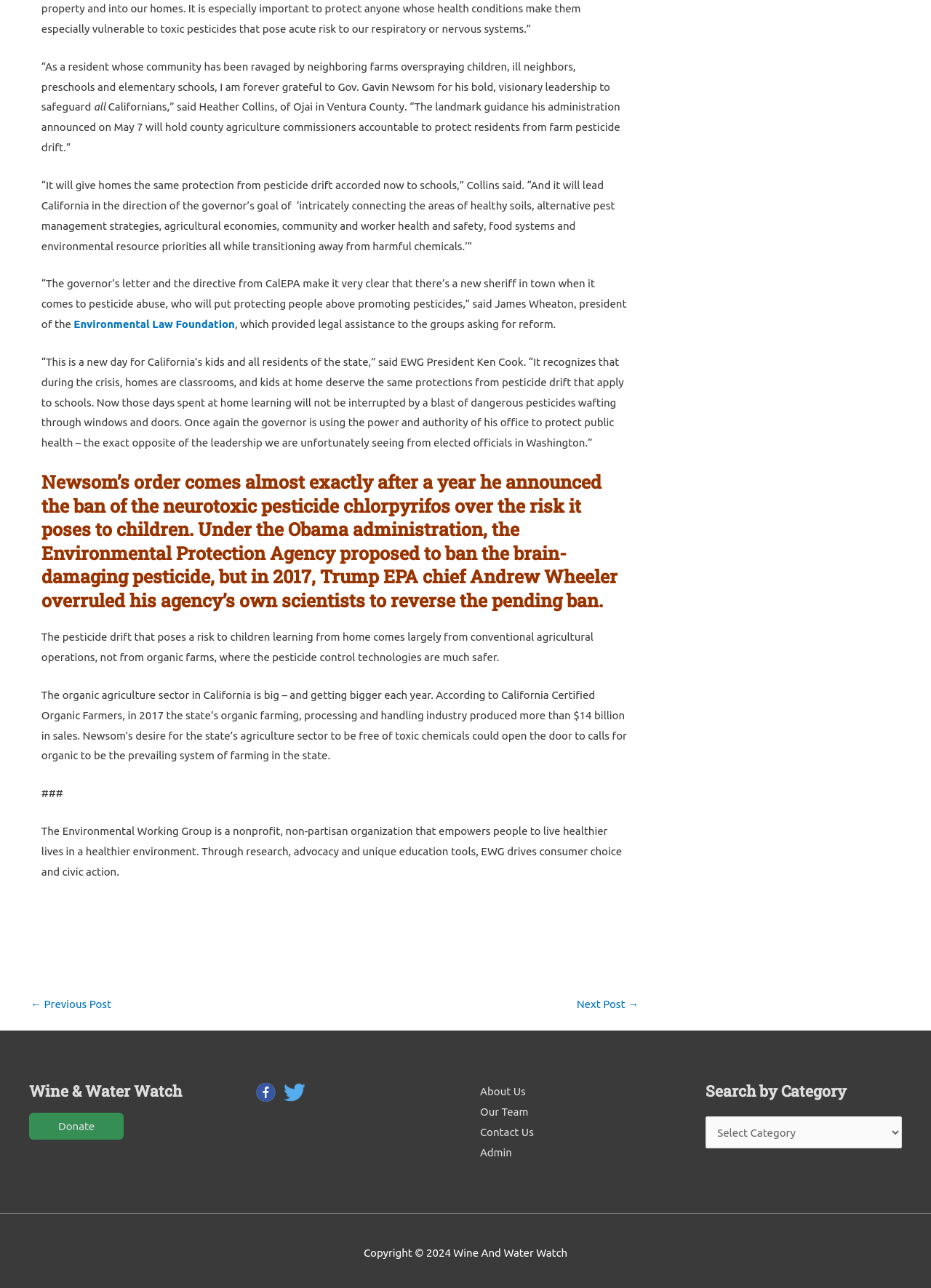Please find and report the bounding box coordinates of the element to click in order to perform the following action: "Click the 'Donate' link". The coordinates should be expressed as four float numbers between 0 and 1, in the format [left, top, right, bottom].

[0.031, 0.864, 0.133, 0.885]